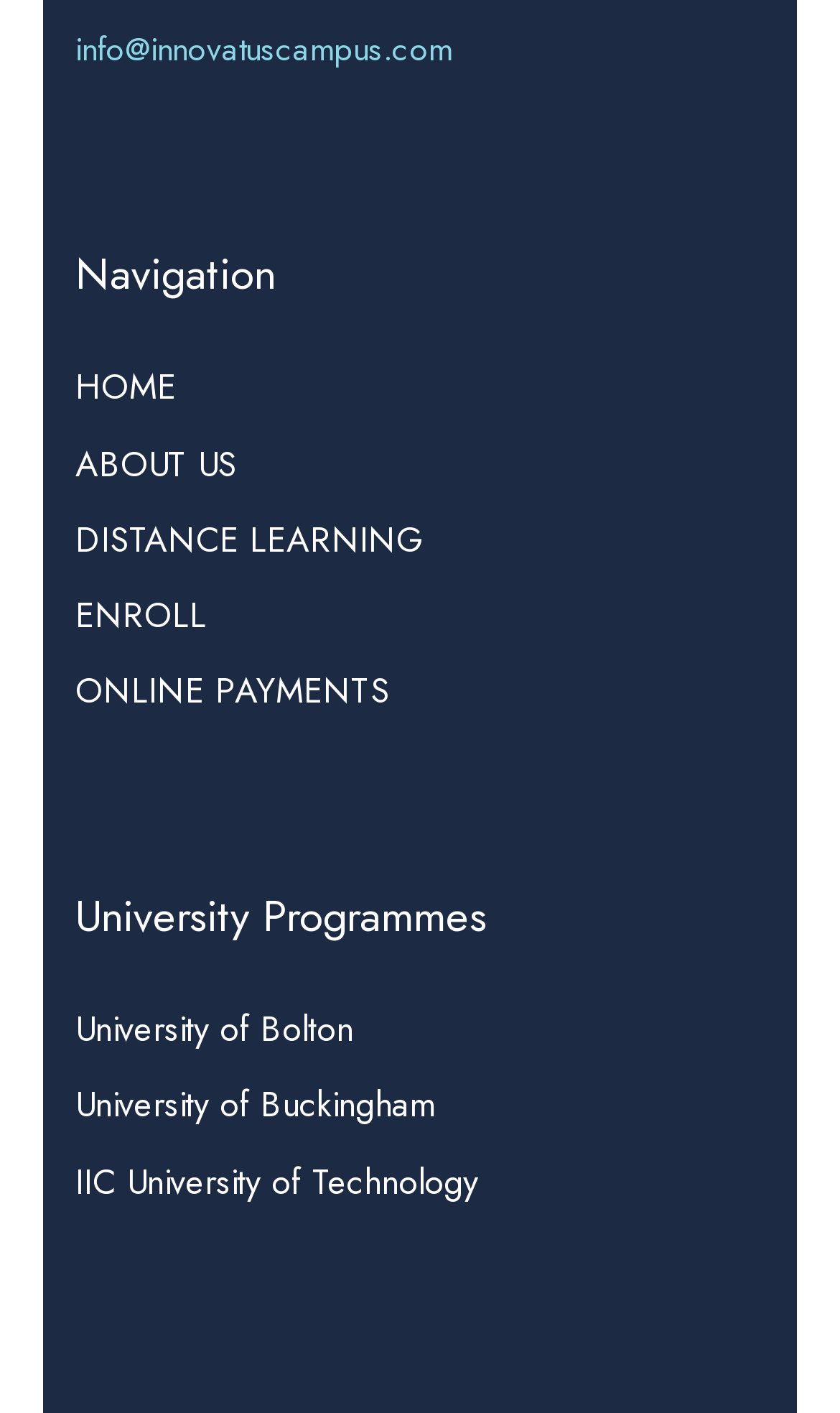Please mark the bounding box coordinates of the area that should be clicked to carry out the instruction: "View the 'Cast Moderator and Google Chrome browser on Windows OS' post".

None